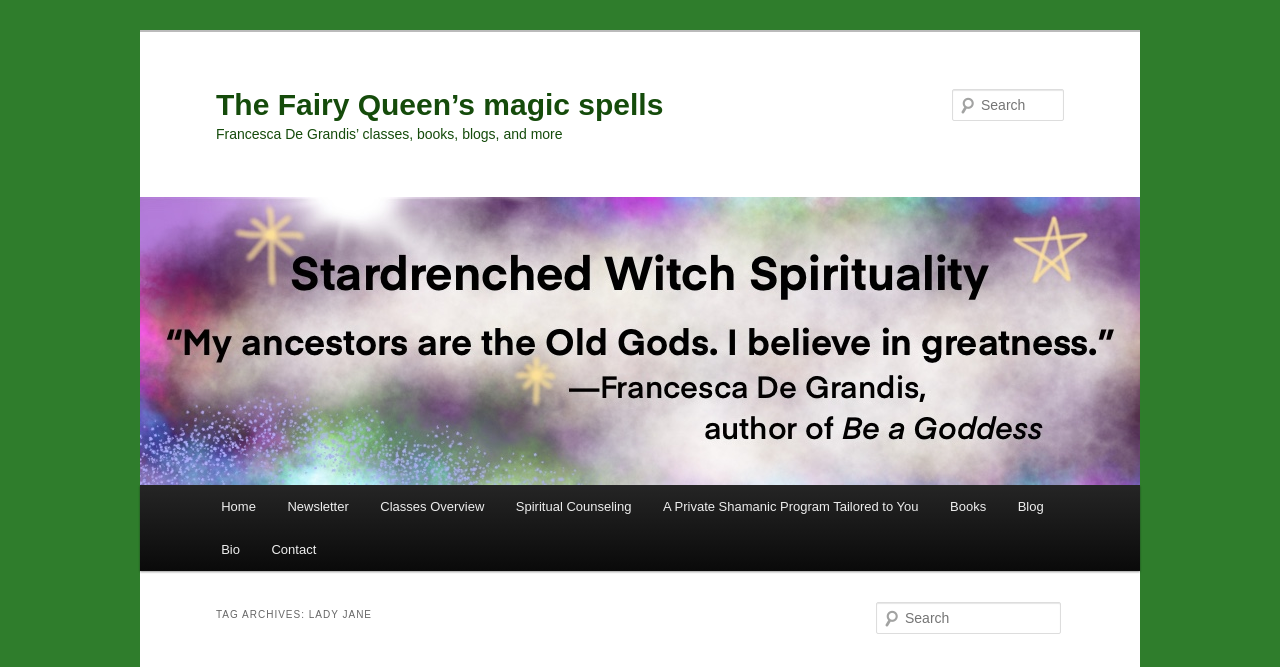Who is the author of the classes and books?
Examine the webpage screenshot and provide an in-depth answer to the question.

The heading 'Francesca De Grandis’ classes, books, blogs, and more' is present on the webpage, which suggests that Francesca De Grandis is the author of the classes and books.